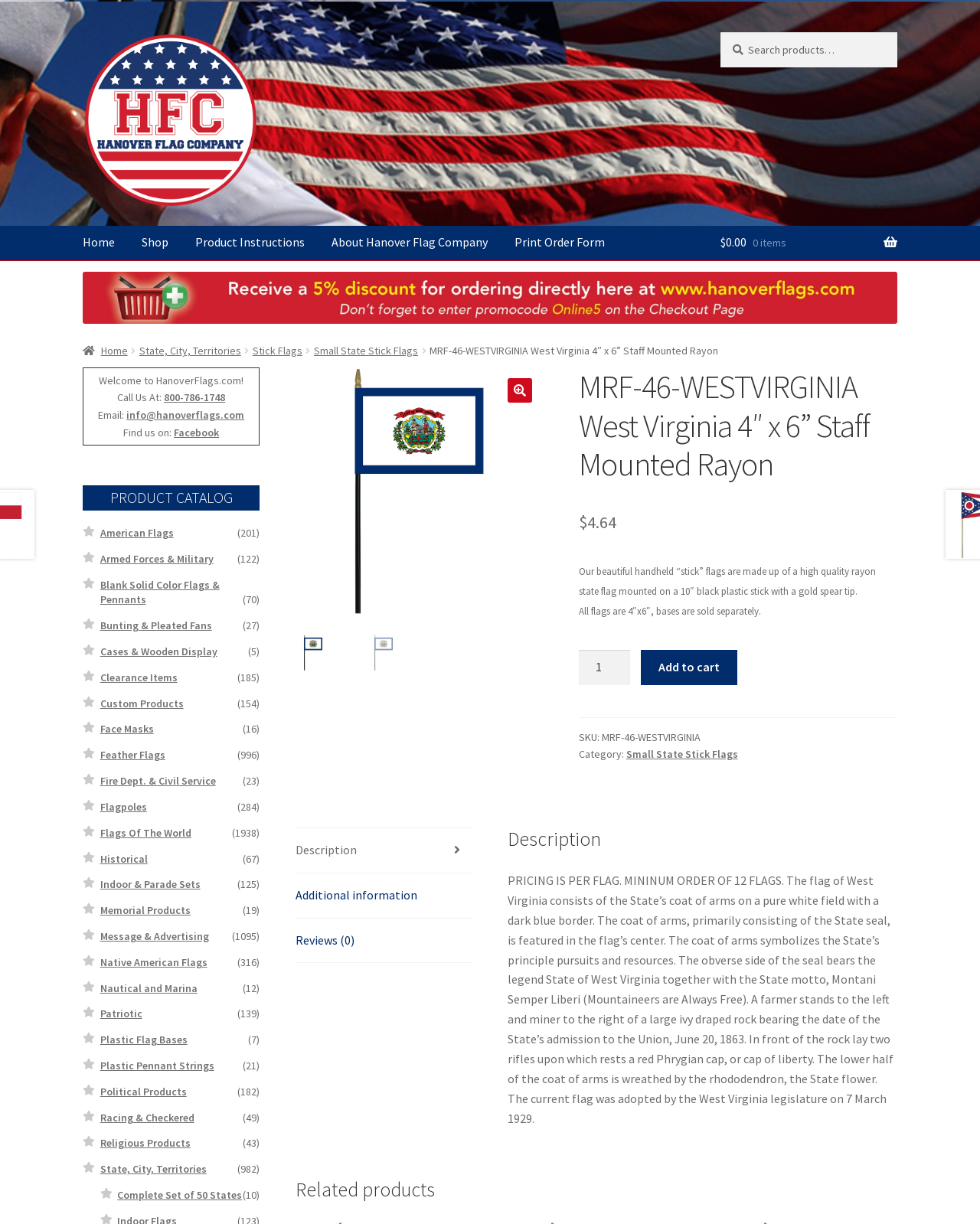What is the price of the West Virginia 4″ x 6” Staff Mounted Rayon flag?
Observe the image and answer the question with a one-word or short phrase response.

$4.64